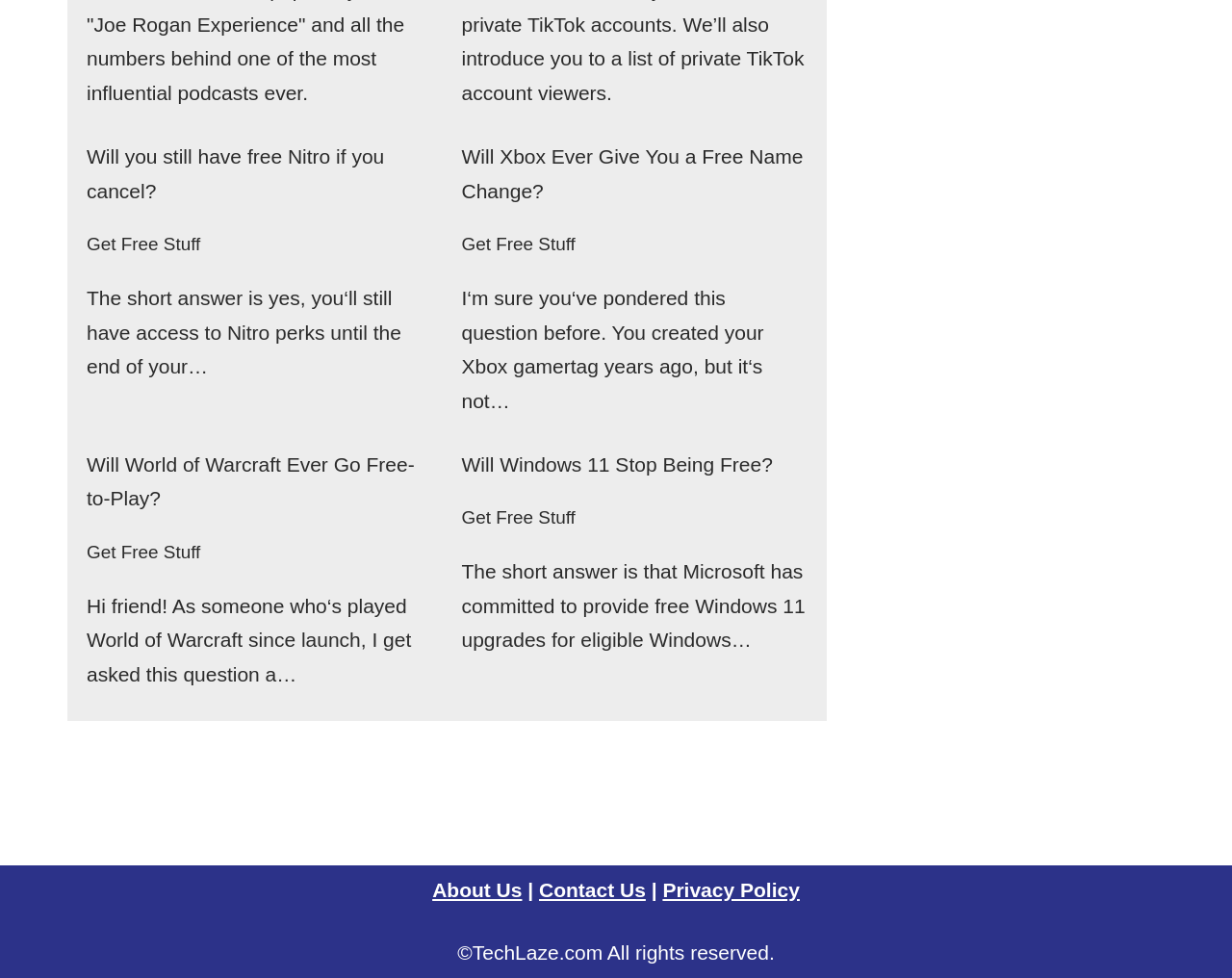How many links are there at the bottom of the webpage?
Look at the image and construct a detailed response to the question.

There are four links at the bottom of the webpage: 'About Us', 'Contact Us', 'Privacy Policy', and the website's copyright information.